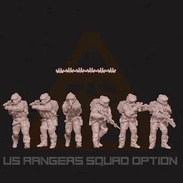Answer the following query concisely with a single word or phrase:
What is written beneath the figures?

US RANGERS SQUAD OPTION